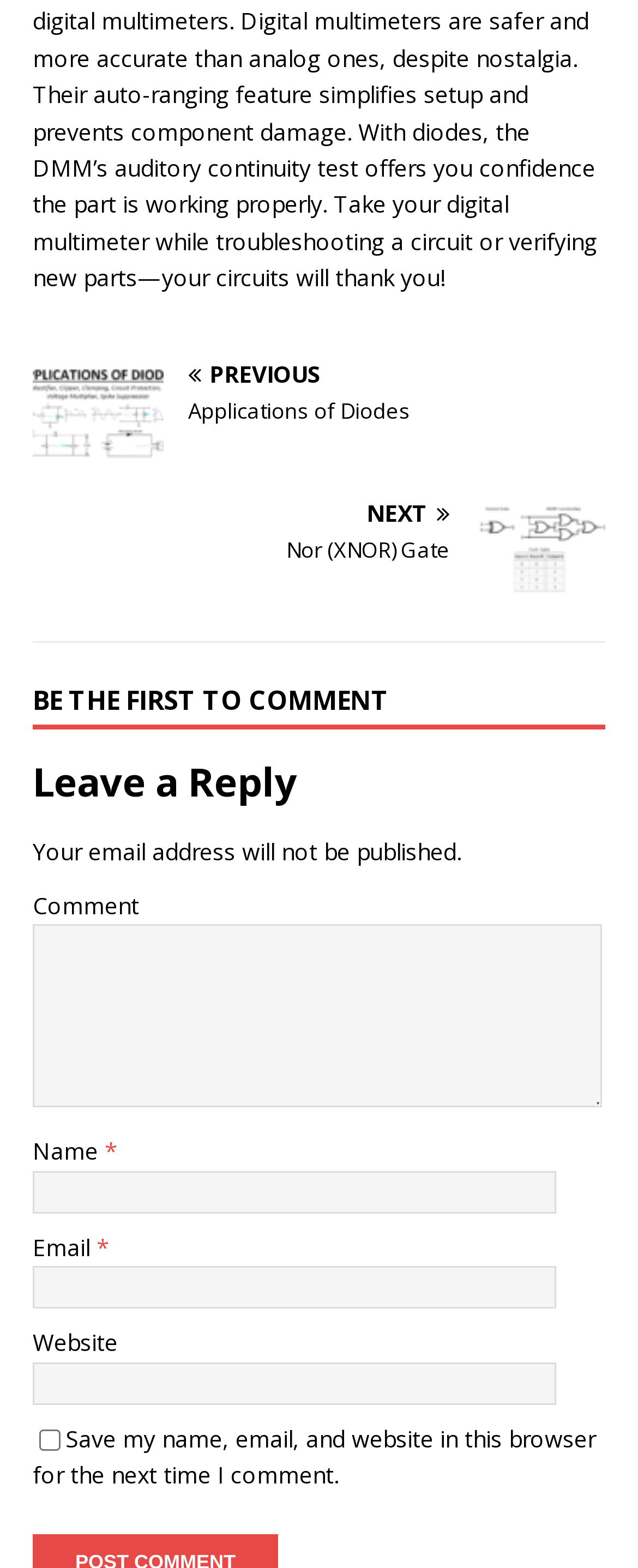What is required to submit a comment?
Please utilize the information in the image to give a detailed response to the question.

The fields for 'Name' and 'Email' are marked with an asterisk (*) indicating that they are required fields, and the 'Comment' field is also required as it is a textbox with the 'required' attribute set to True, suggesting that users must input their name, email, and comment to submit a comment.